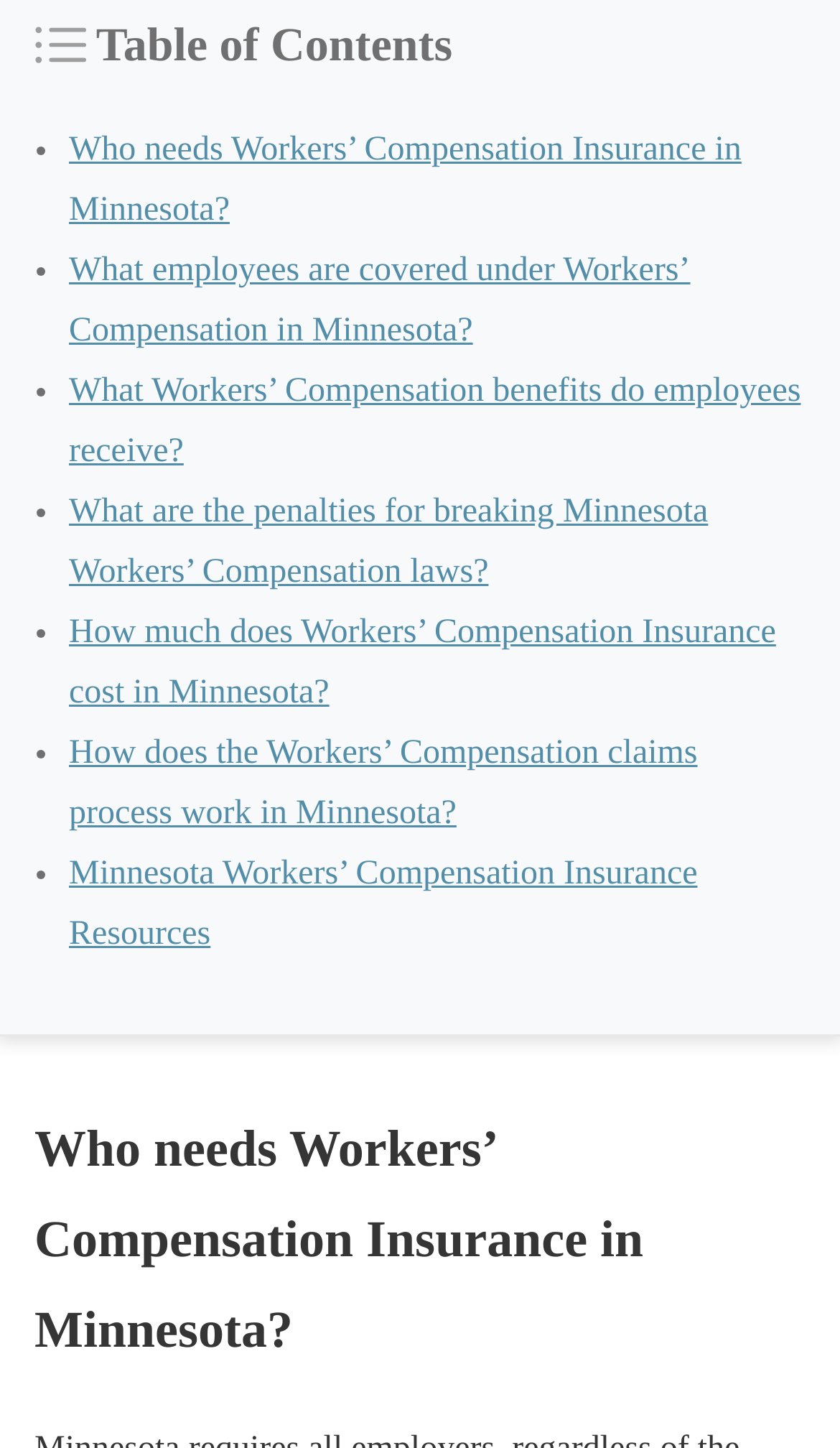Is there a heading that is not part of the table of contents?
Please use the visual content to give a single word or phrase answer.

Yes